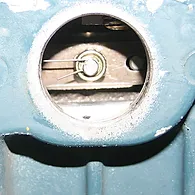Summarize the image with a detailed description that highlights all prominent details.

The image shows a close-up view of a fuel pump assembly, specifically focusing on the internal components visible through a circular opening. The prominent feature is a governor lever mechanism that includes a spring and a pin. This detail is crucial for the operation of the fuel pump, as it plays a significant role in regulating fuel flow. The surrounding area appears to have some residue or wear, indicative of prior use, suggesting that this mechanism is part of an engine maintenance process. This image likely accompanies instructions related to automotive or machinery repair, specifically in the context of handling the fuel injection pump or governor adjustments.